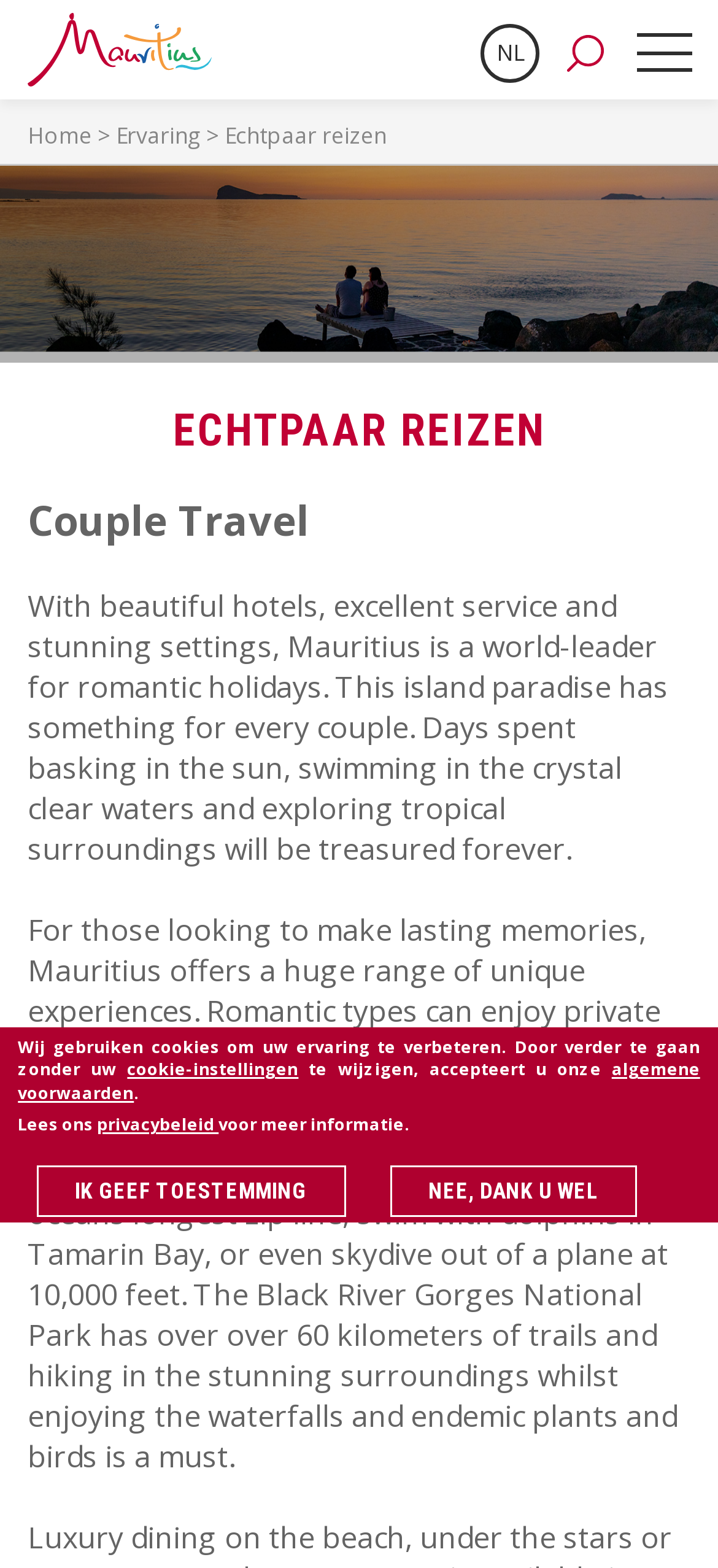With reference to the image, please provide a detailed answer to the following question: What is one of the unique experiences offered in Mauritius?

According to the webpage, Mauritius offers a huge range of unique experiences, and one of them is private catamaran cruises, which is mentioned as an option for romantic types.